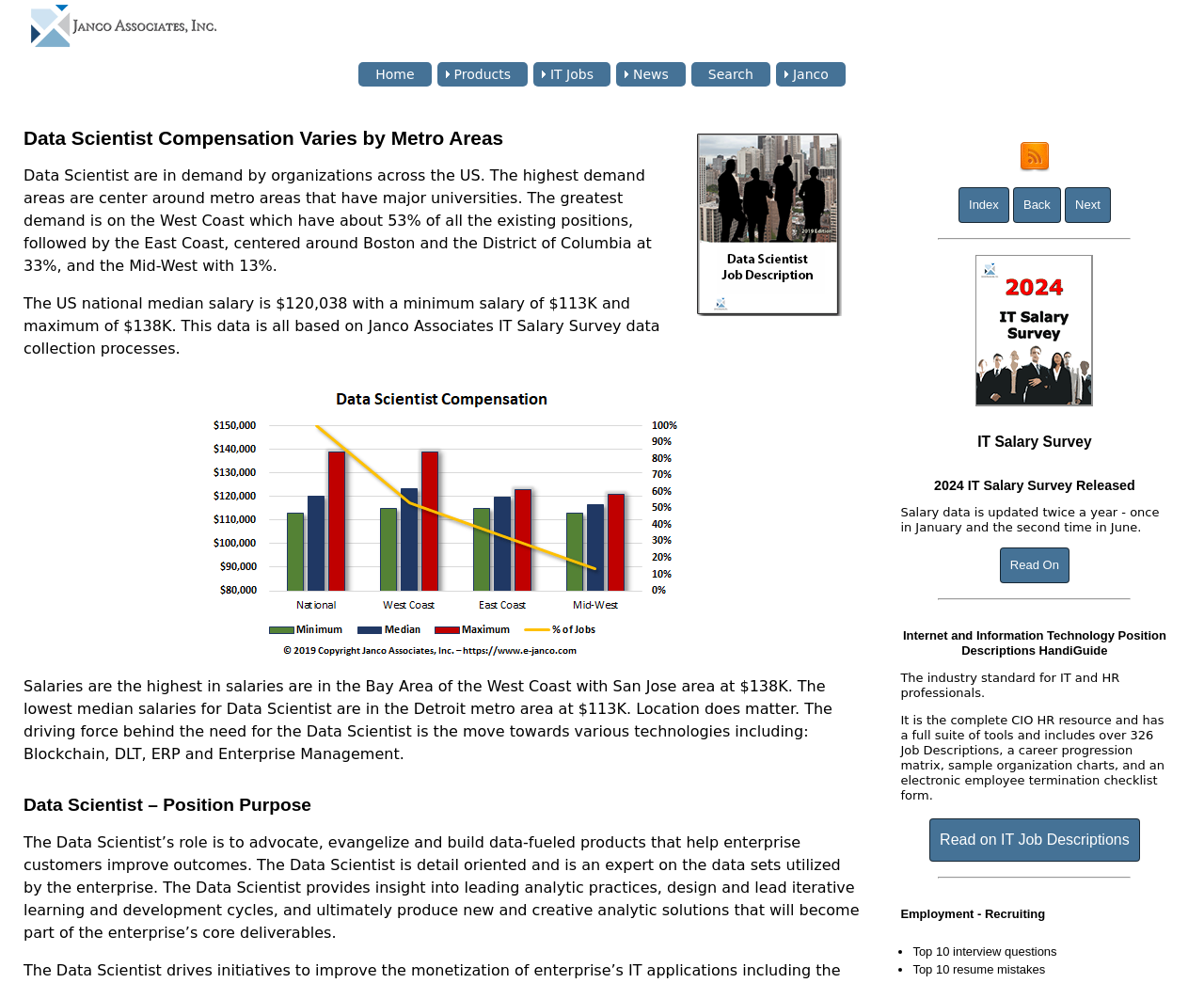Answer the question with a single word or phrase: 
What is the highest median salary for Data Scientist?

138K